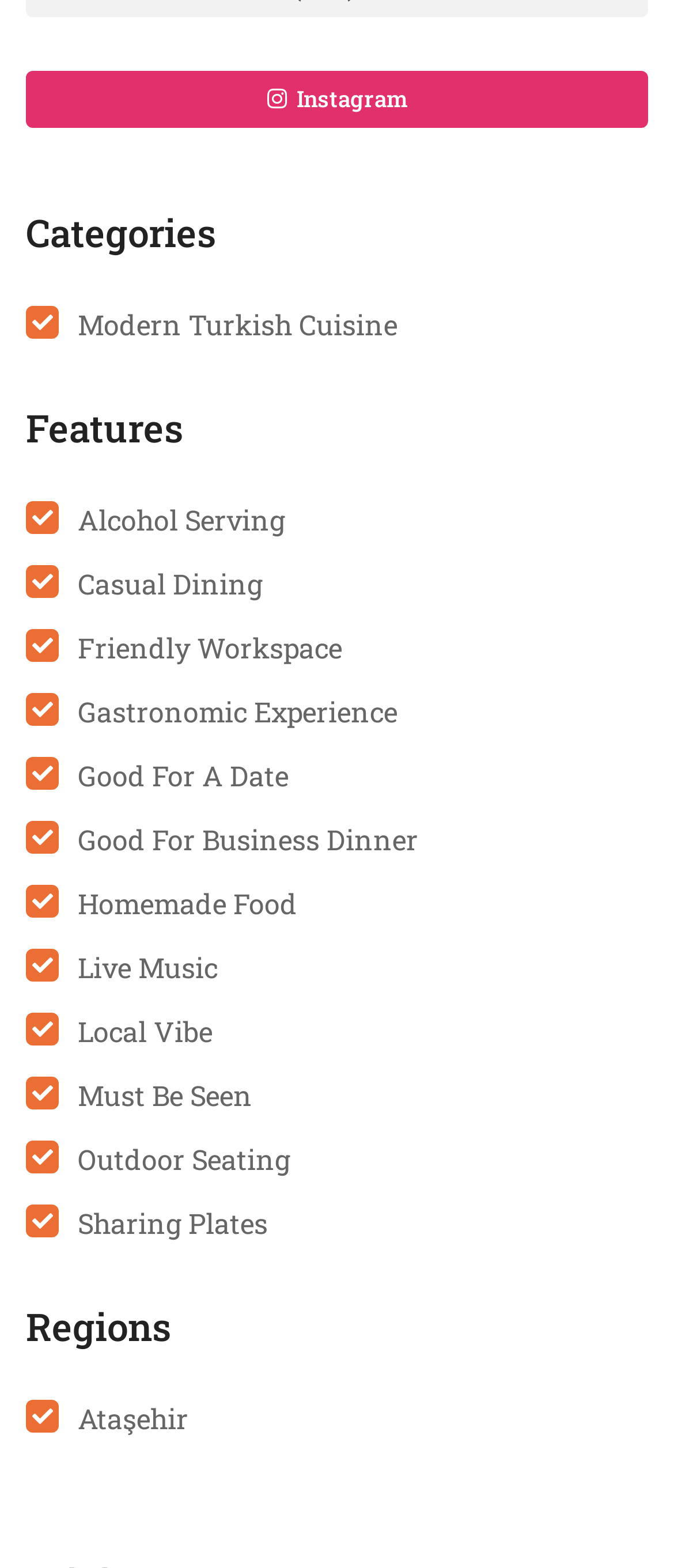Please predict the bounding box coordinates of the element's region where a click is necessary to complete the following instruction: "Explore Modern Turkish Cuisine". The coordinates should be represented by four float numbers between 0 and 1, i.e., [left, top, right, bottom].

[0.115, 0.195, 0.59, 0.218]